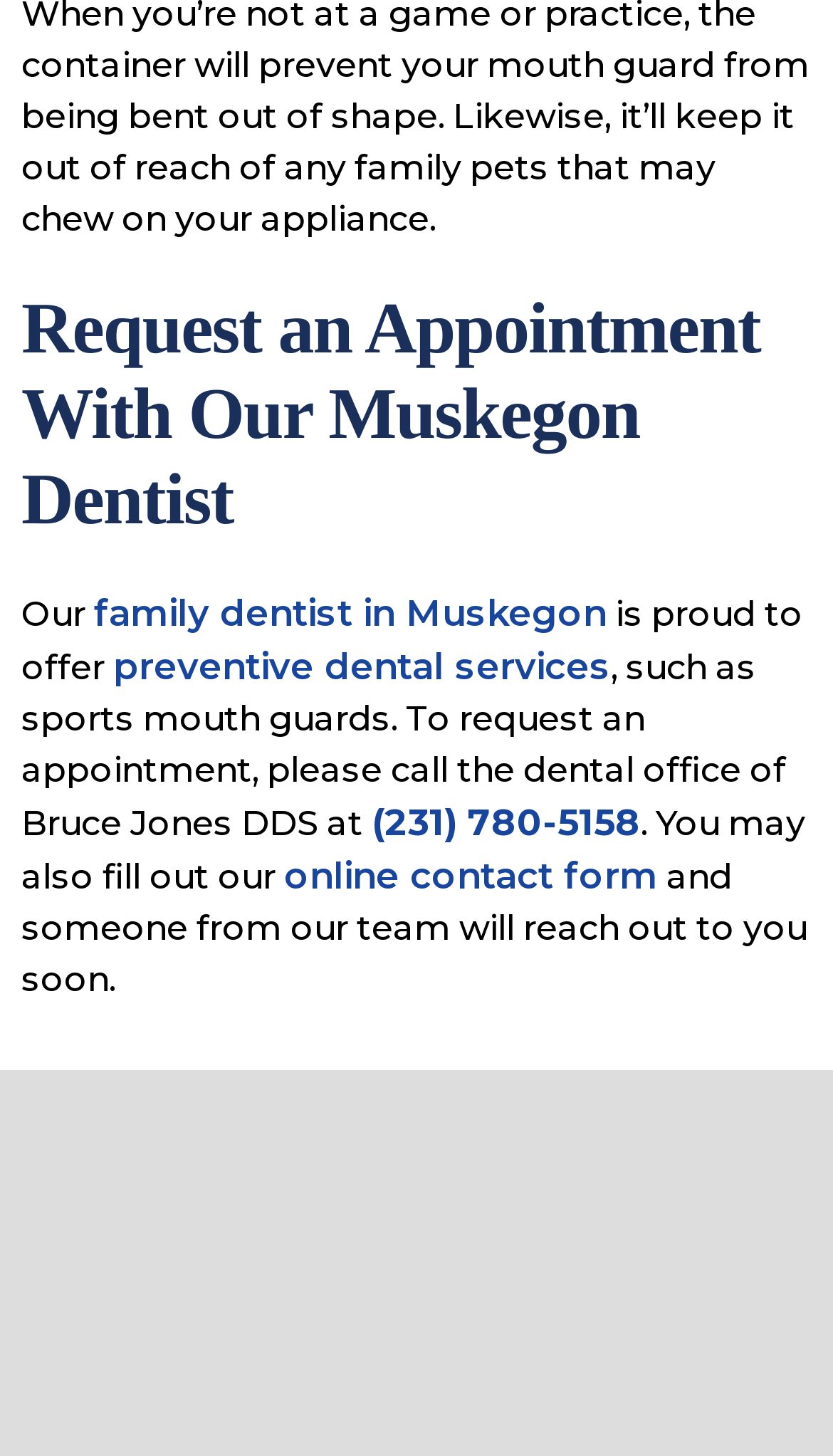Extract the bounding box of the UI element described as: "preventive dental services".

[0.136, 0.443, 0.733, 0.472]